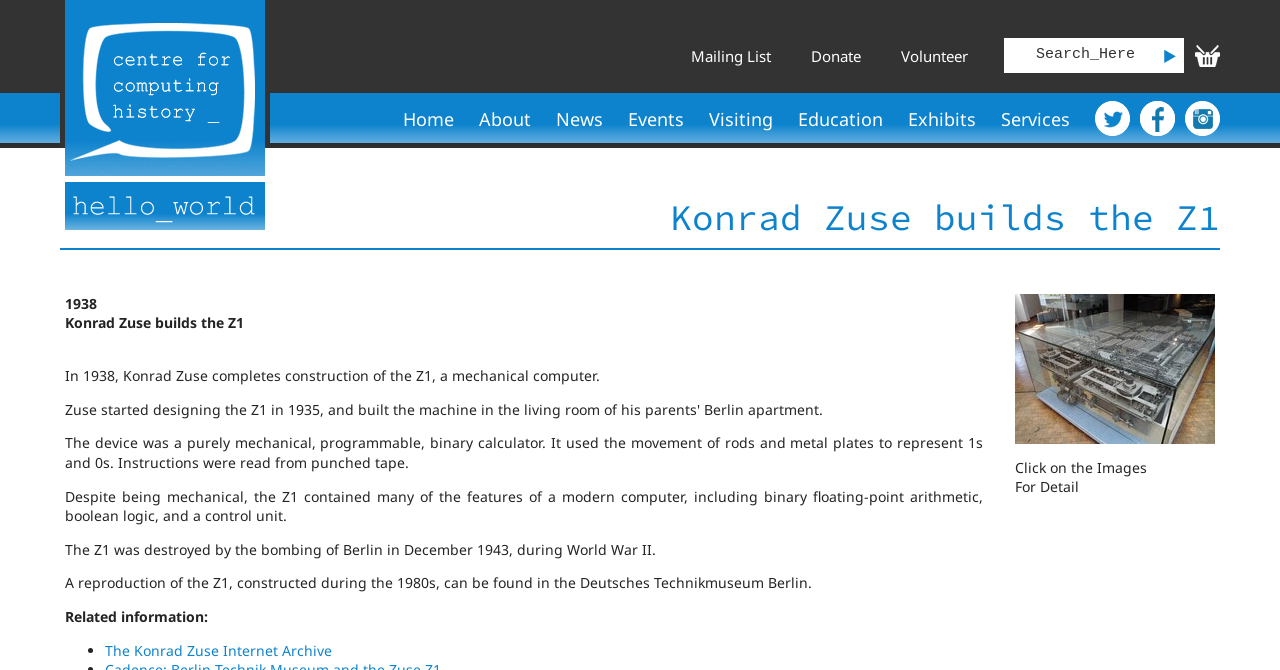Pinpoint the bounding box coordinates of the area that should be clicked to complete the following instruction: "Donate to the organization". The coordinates must be given as four float numbers between 0 and 1, i.e., [left, top, right, bottom].

[0.634, 0.054, 0.673, 0.113]